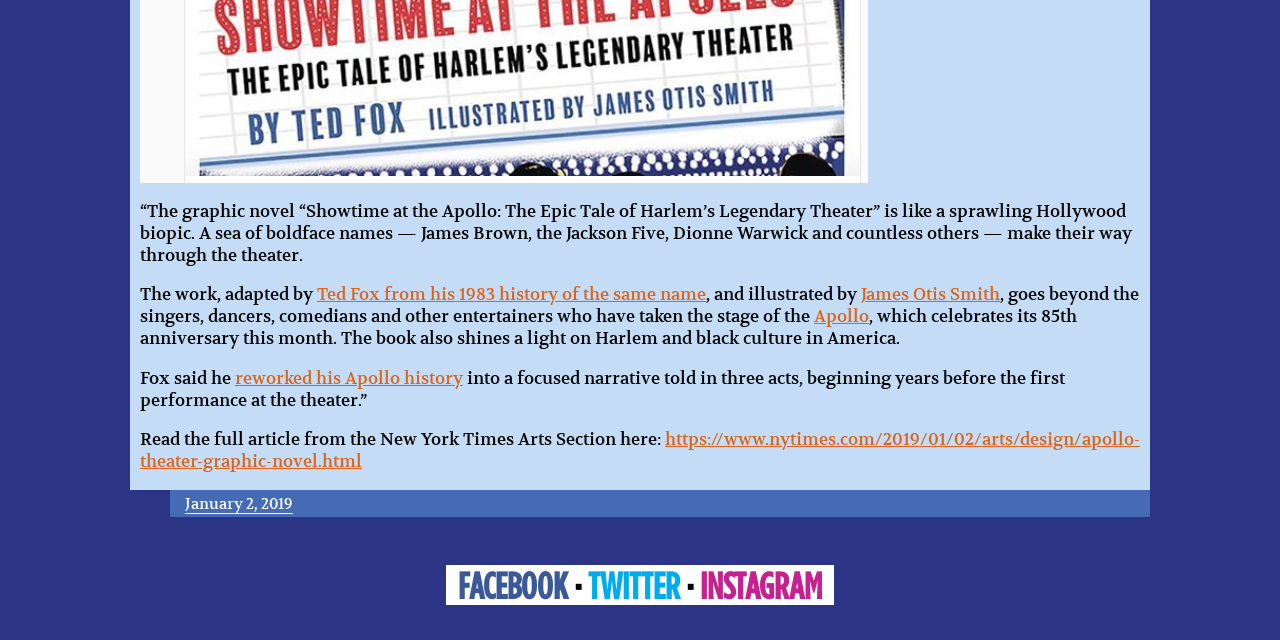Extract the bounding box coordinates for the UI element described as: "Get In Touch".

None